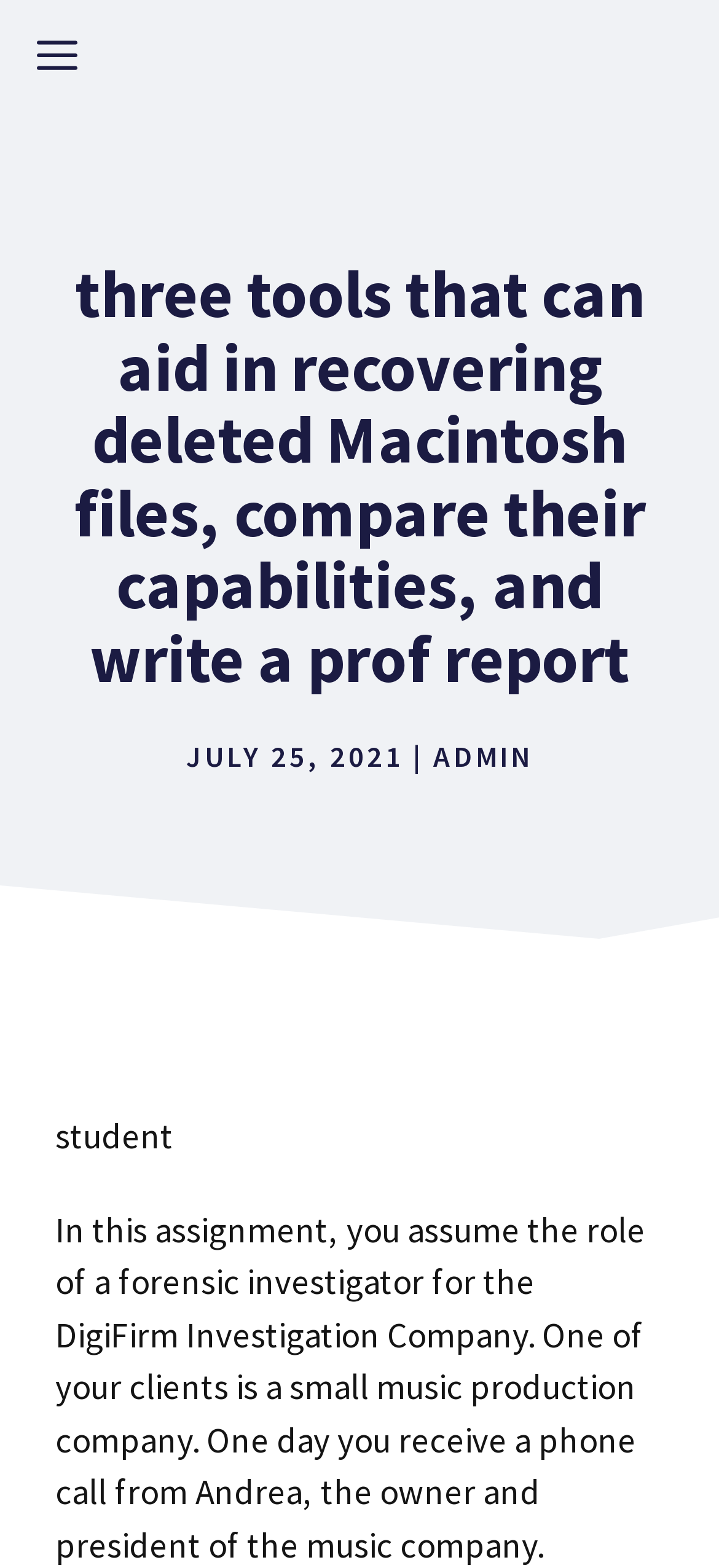What is the company that the forensic investigator is working for?
Observe the image and answer the question with a one-word or short phrase response.

DigiFirm Investigation Company